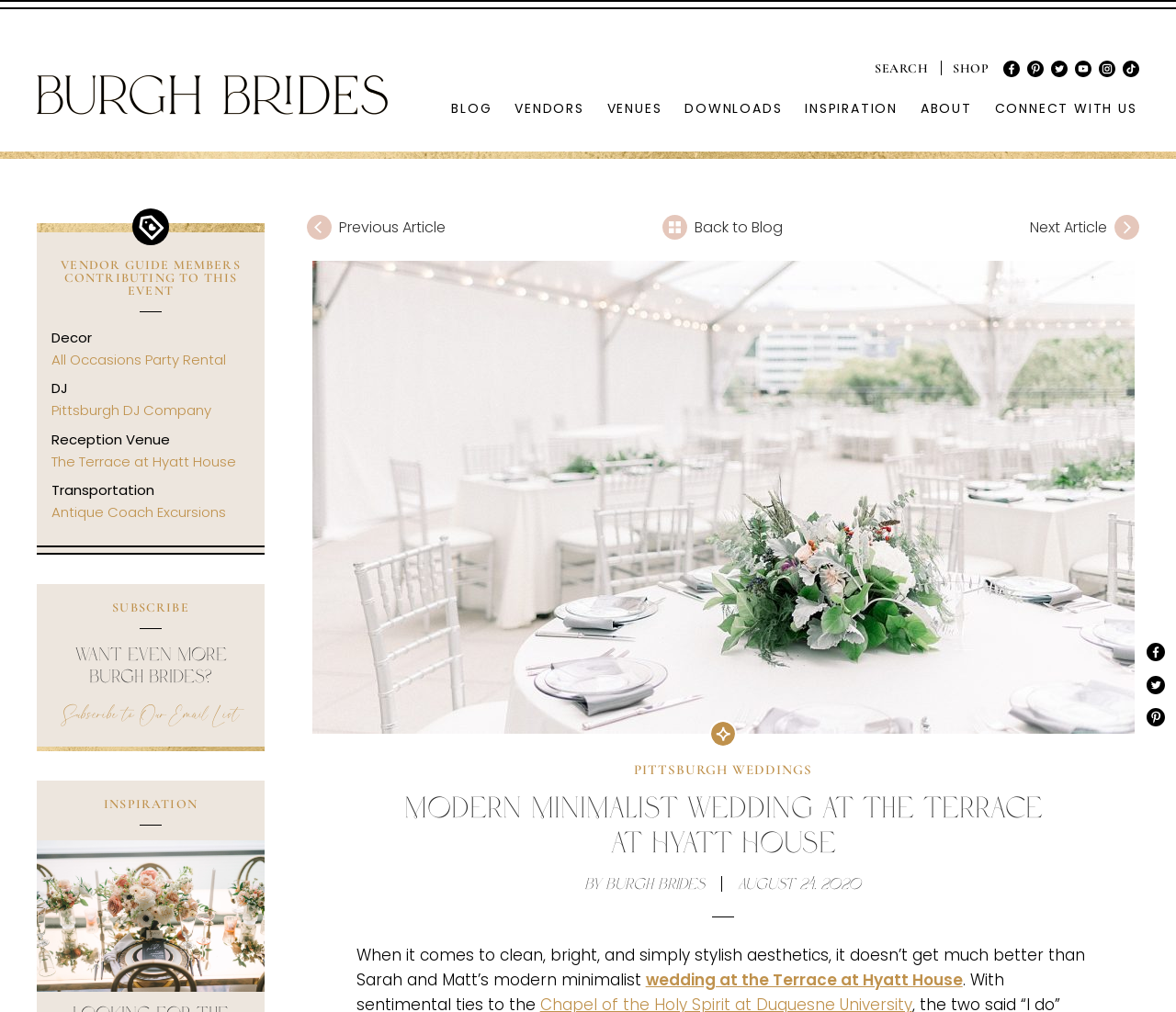Respond concisely with one word or phrase to the following query:
What is the style of the wedding featured in the blog post?

Modern Minimalist